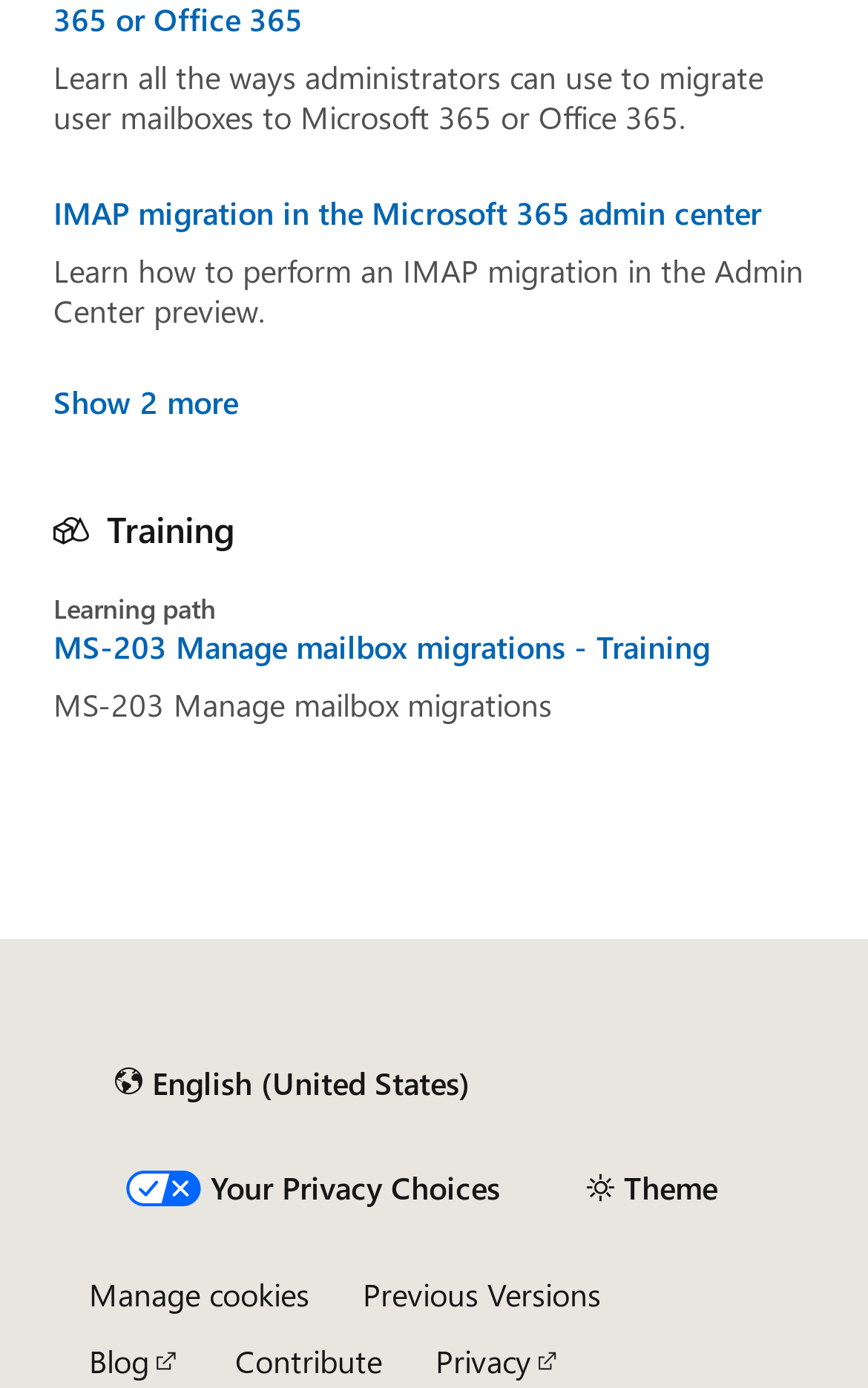How many buttons are there at the bottom of the page?
From the details in the image, provide a complete and detailed answer to the question.

There are three buttons at the bottom of the page: 'Theme', 'Manage cookies', and 'Show 2 more'. These buttons are located in the complementary section of the page.